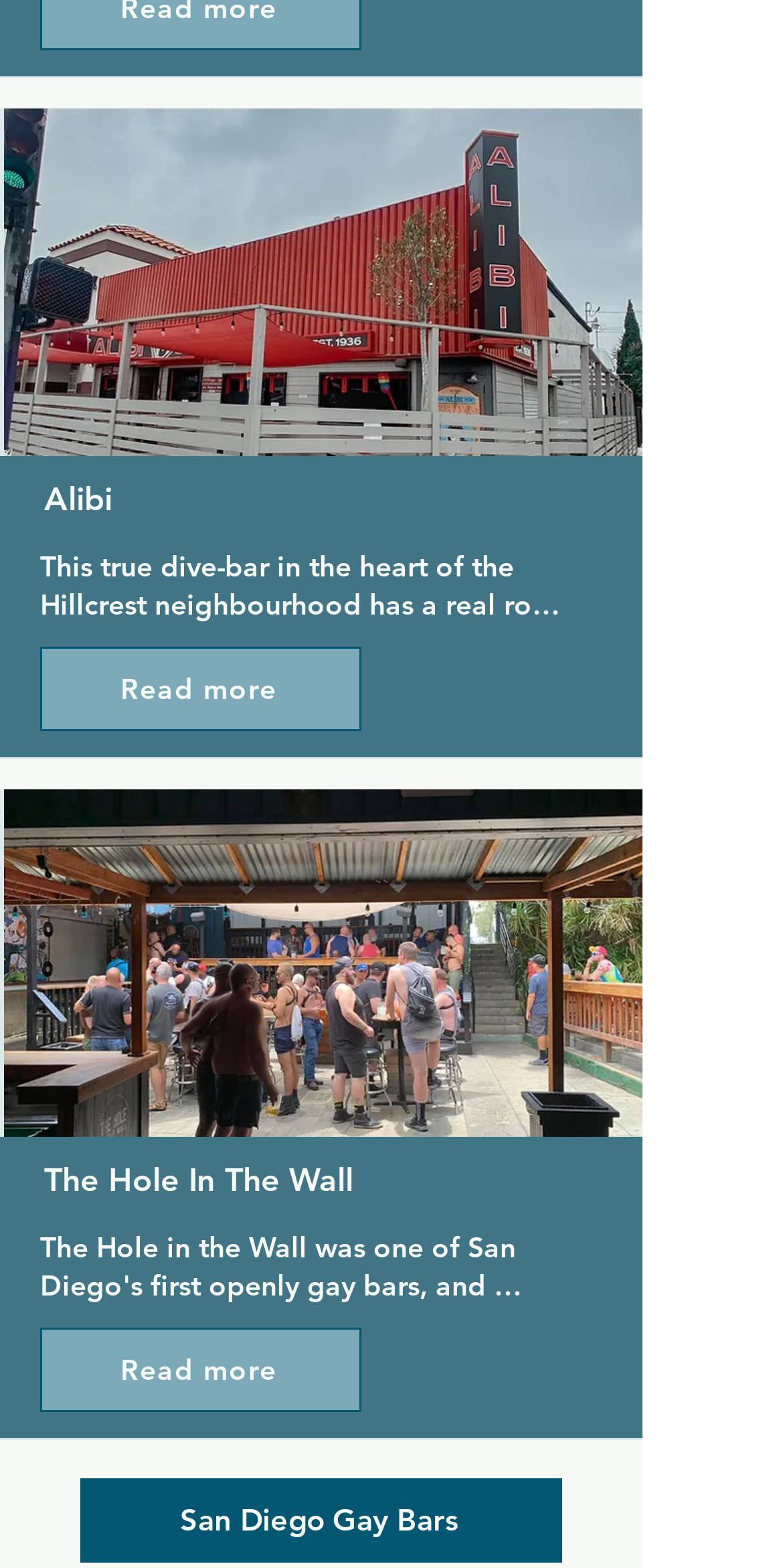Please reply to the following question with a single word or a short phrase:
What is the name of the second bar listed?

The Hole In The Wall